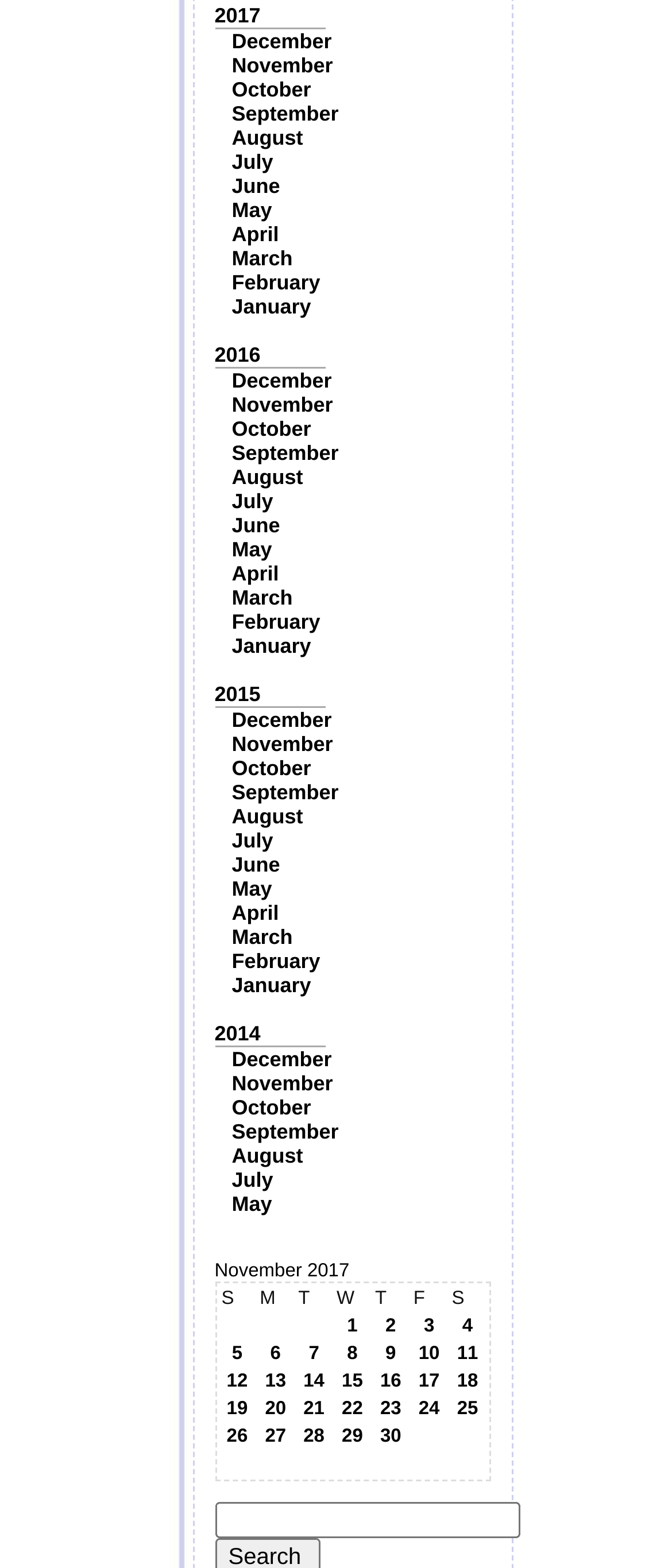What type of webpage is this?
Make sure to answer the question with a detailed and comprehensive explanation.

This webpage is a calendar webpage, as it displays a table with days of the month and links to different months and years.